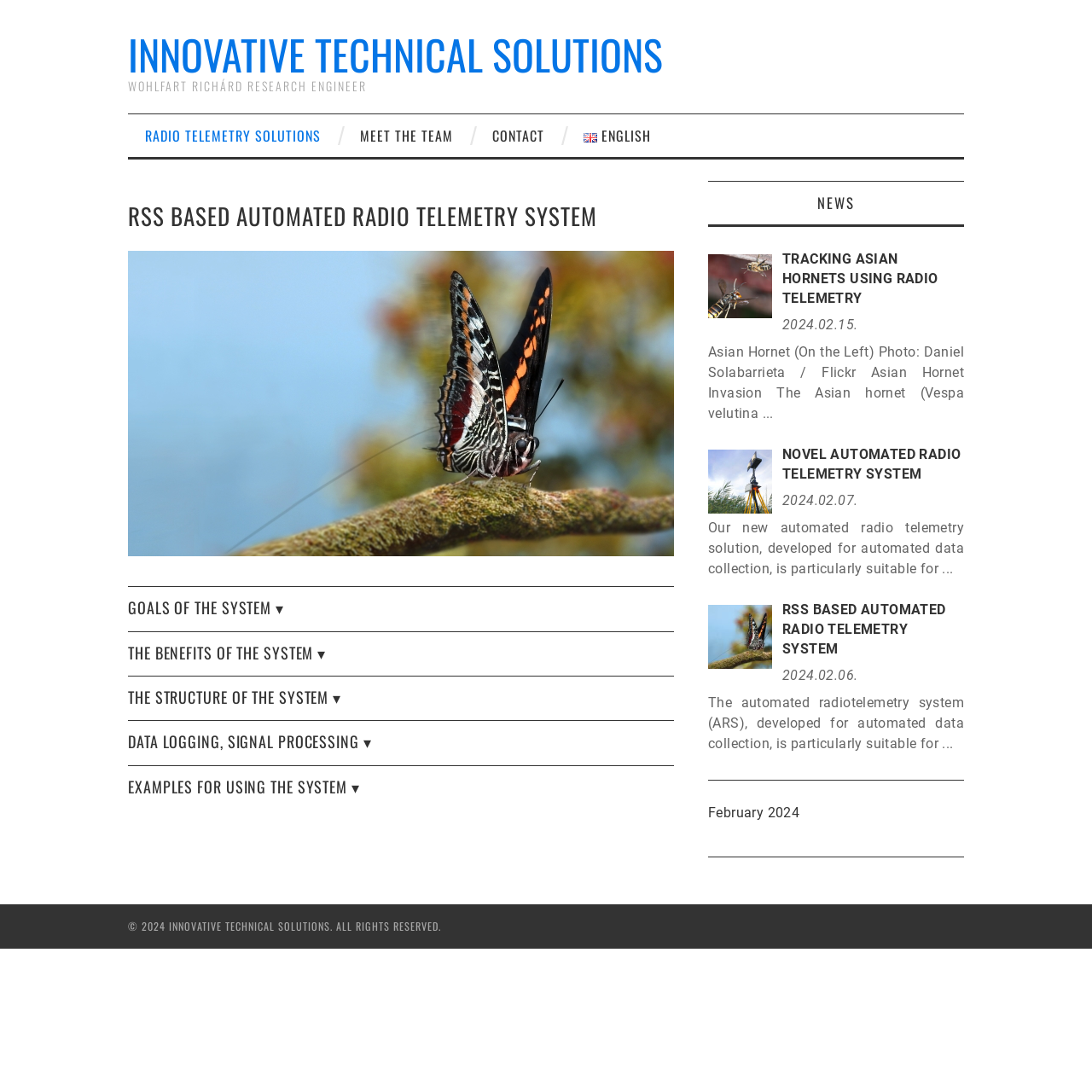Specify the bounding box coordinates of the area to click in order to execute this command: 'Contact the club through 'Membership Enquiries''. The coordinates should consist of four float numbers ranging from 0 to 1, and should be formatted as [left, top, right, bottom].

None